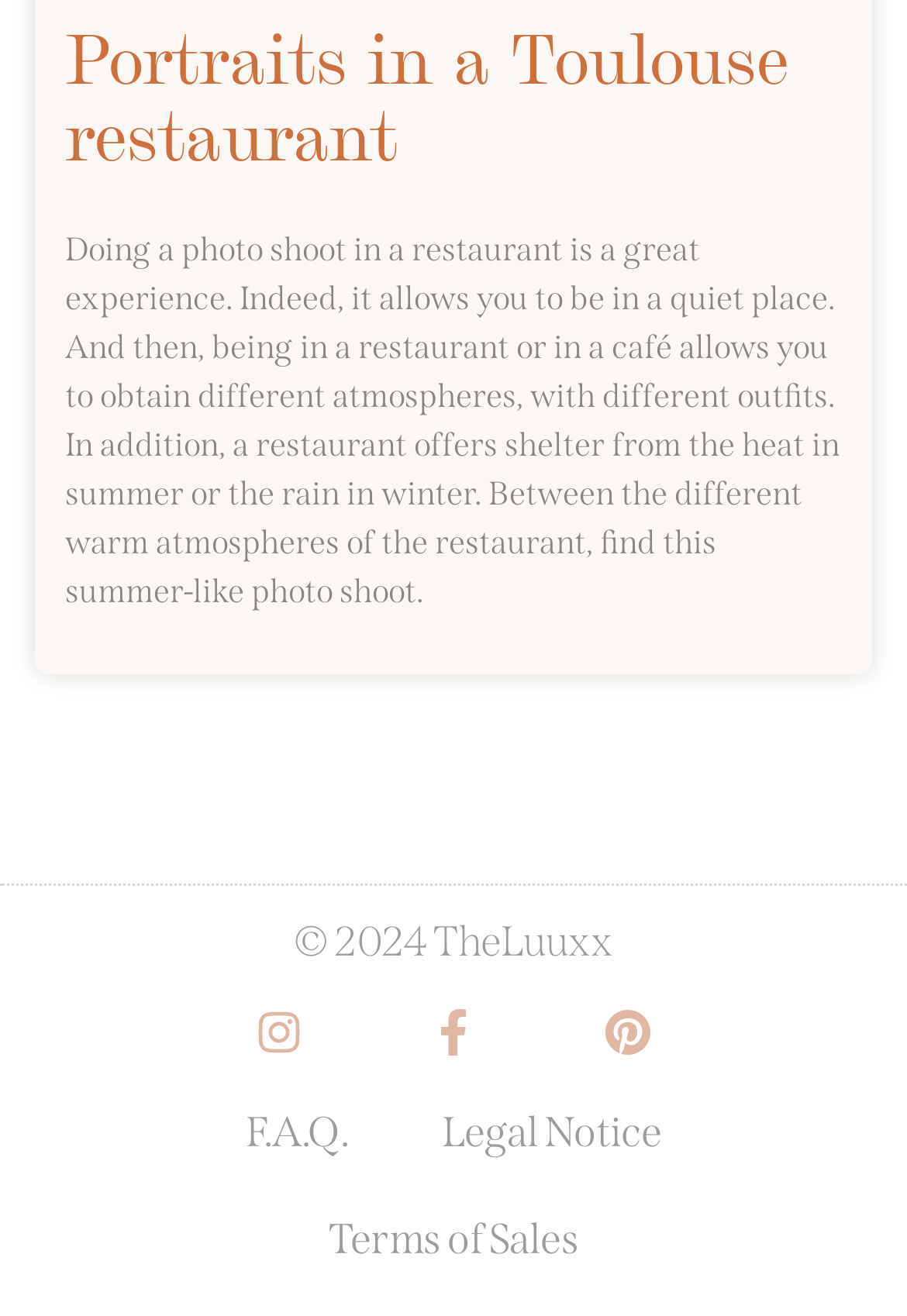What is the copyright year mentioned at the bottom of the webpage?
Provide a short answer using one word or a brief phrase based on the image.

2024